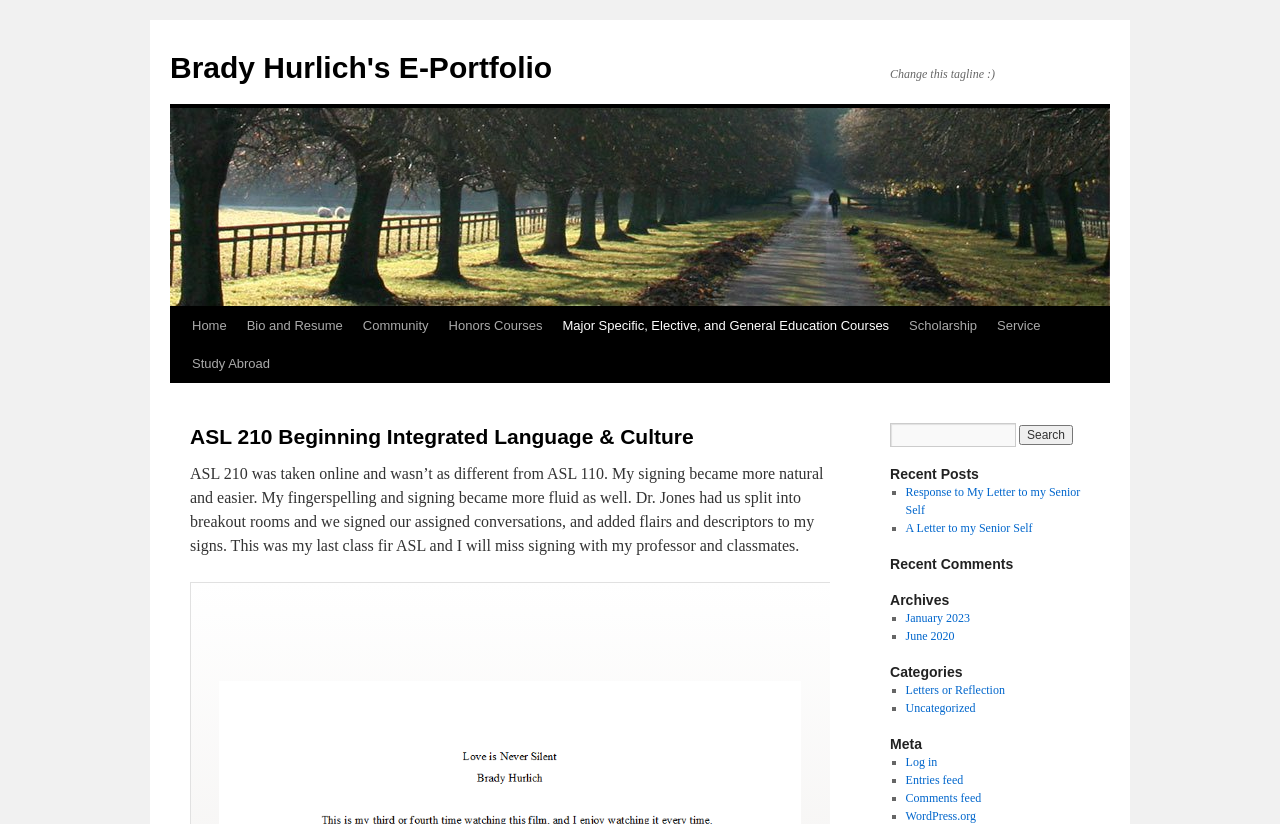Locate the bounding box coordinates of the segment that needs to be clicked to meet this instruction: "Read the 'ASL 210 Beginning Integrated Language & Culture' post".

[0.148, 0.513, 0.648, 0.546]